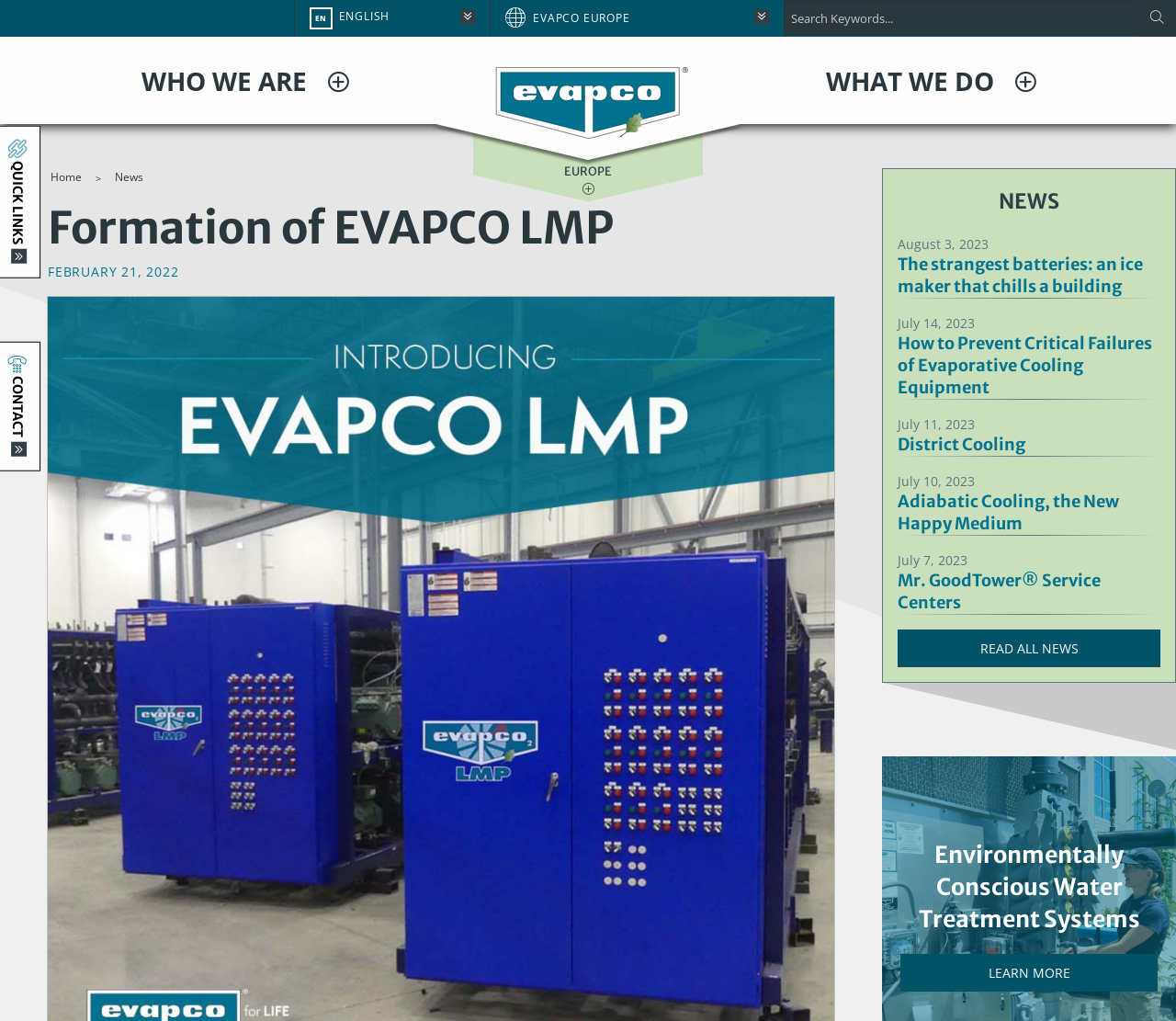Please respond to the question with a concise word or phrase:
What is the purpose of the 'Search Keywords' textbox?

To search the website